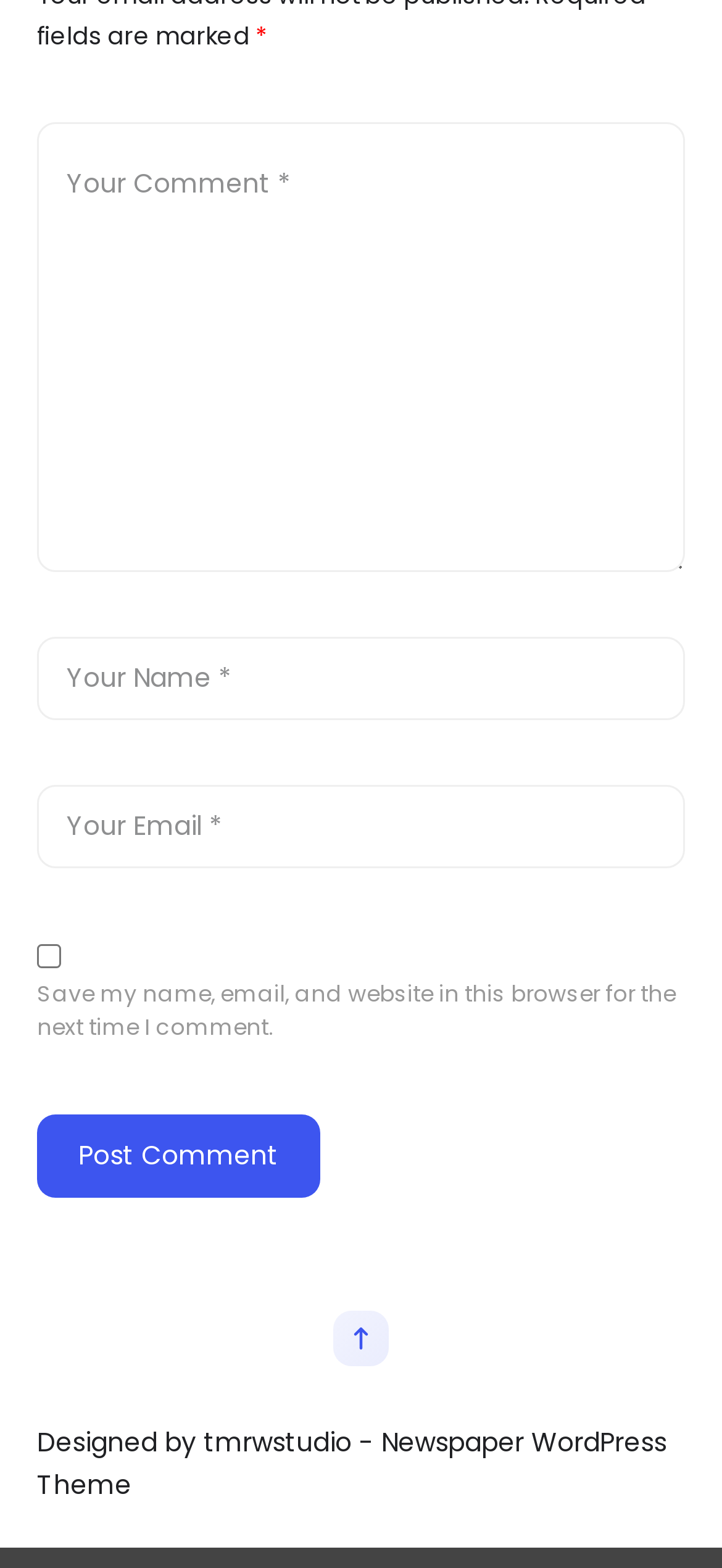Based on the description "name="submit" value="Post Comment"", find the bounding box of the specified UI element.

[0.051, 0.71, 0.443, 0.763]